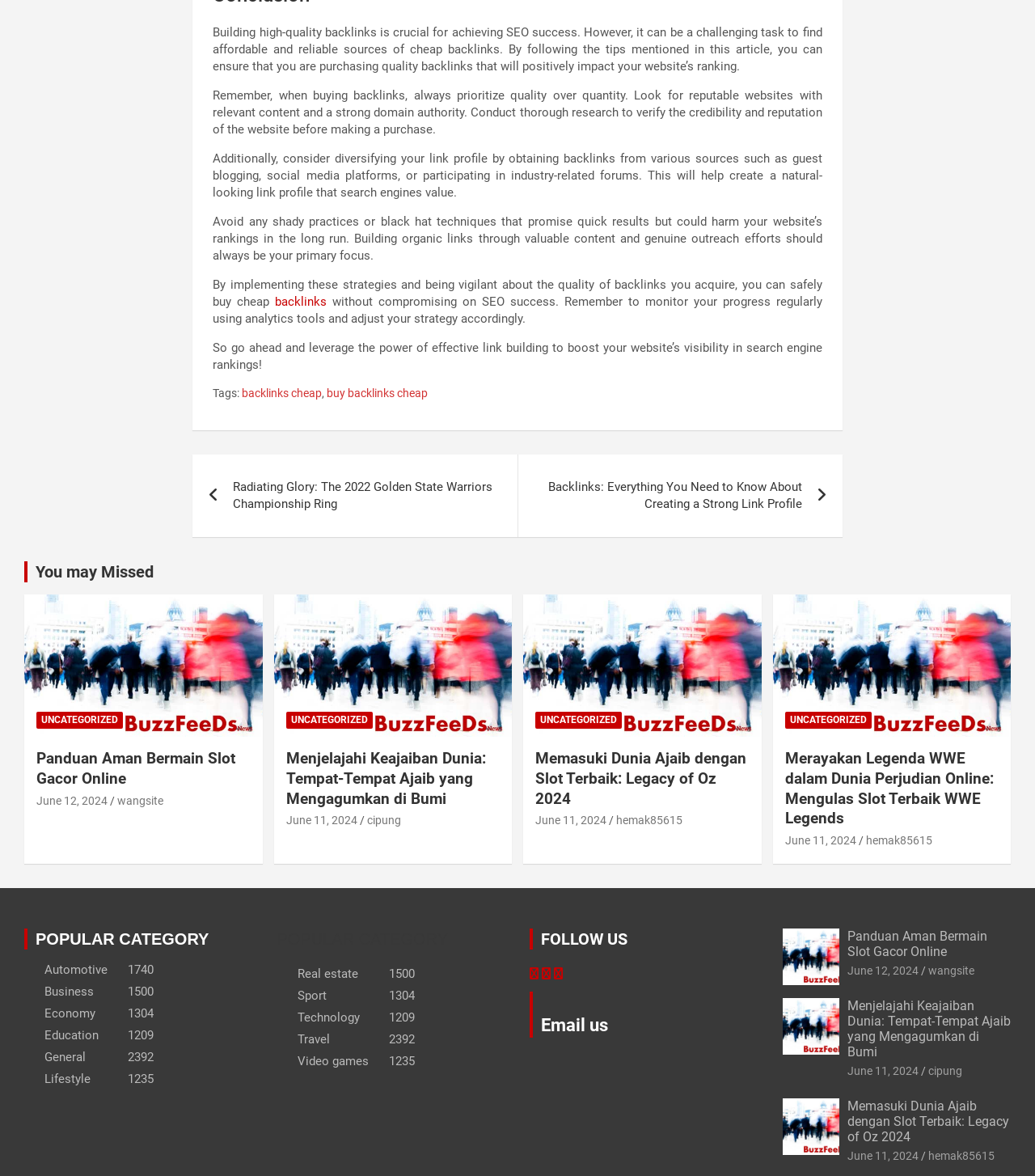What is the recommended approach to buying backlinks?
Give a one-word or short phrase answer based on the image.

Prioritize quality over quantity